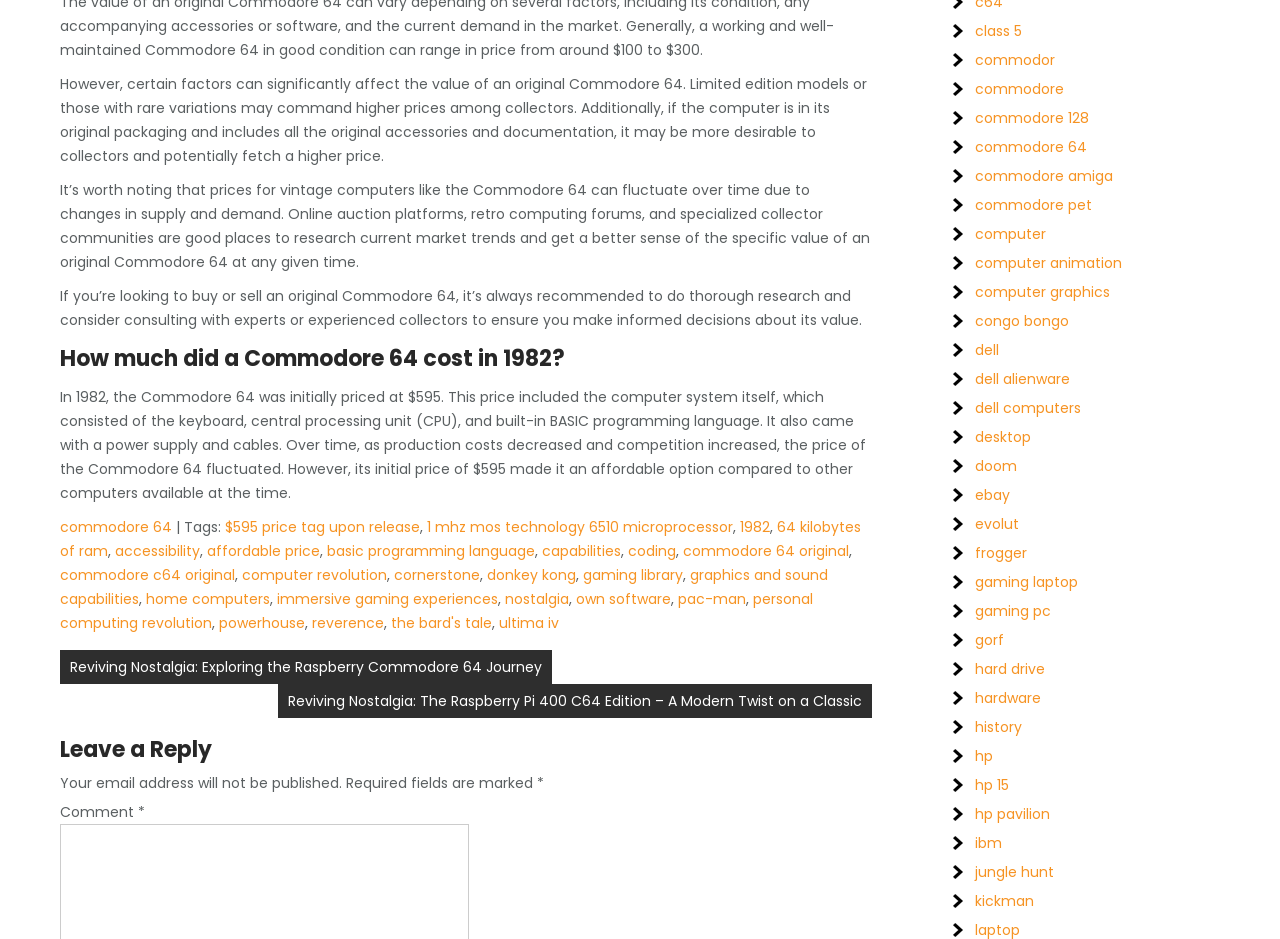What is the purpose of the 'Leave a Reply' section?
Observe the image and answer the question with a one-word or short phrase response.

To comment